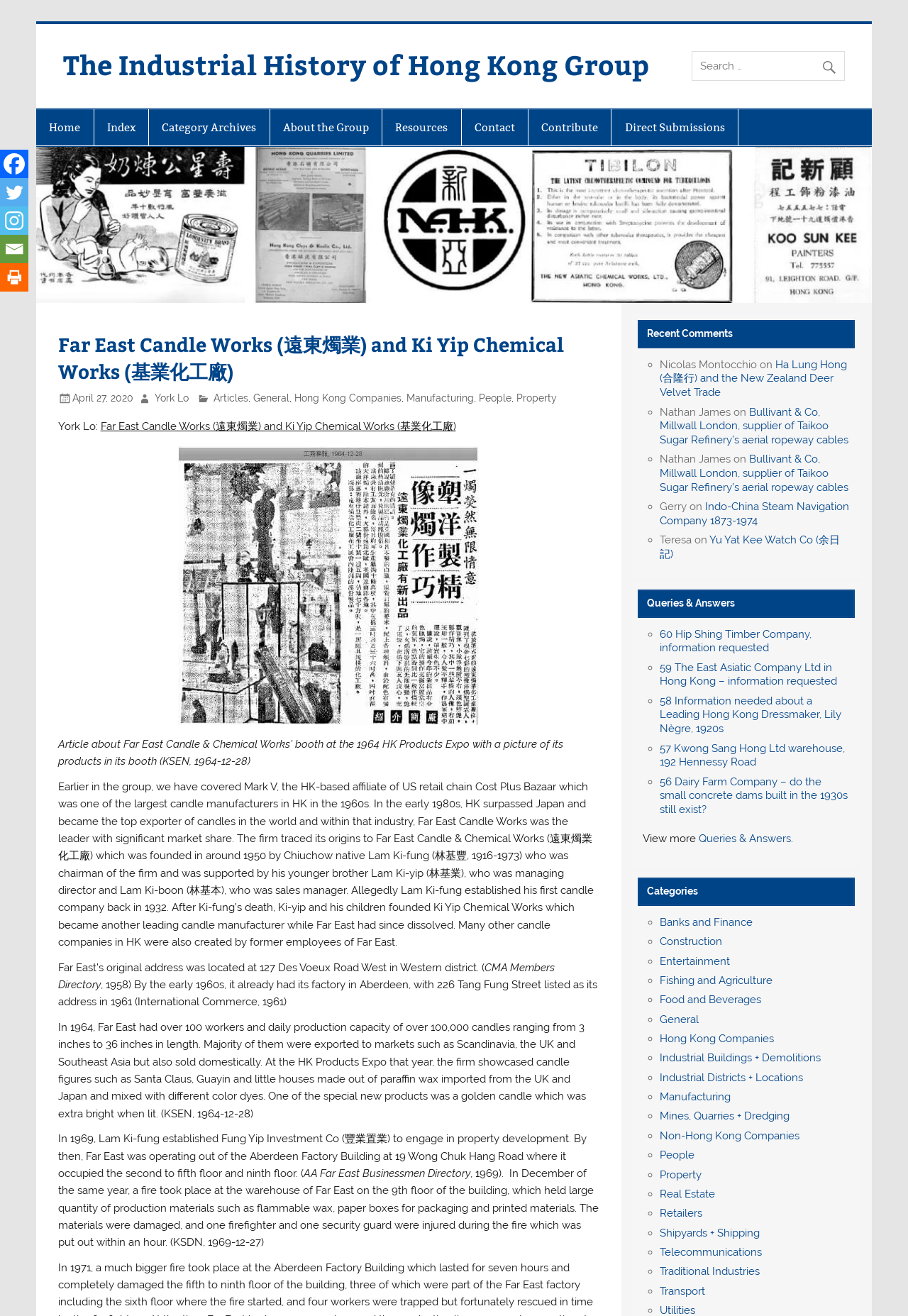Could you provide the bounding box coordinates for the portion of the screen to click to complete this instruction: "View article about Far East Candle Works"?

[0.064, 0.247, 0.66, 0.297]